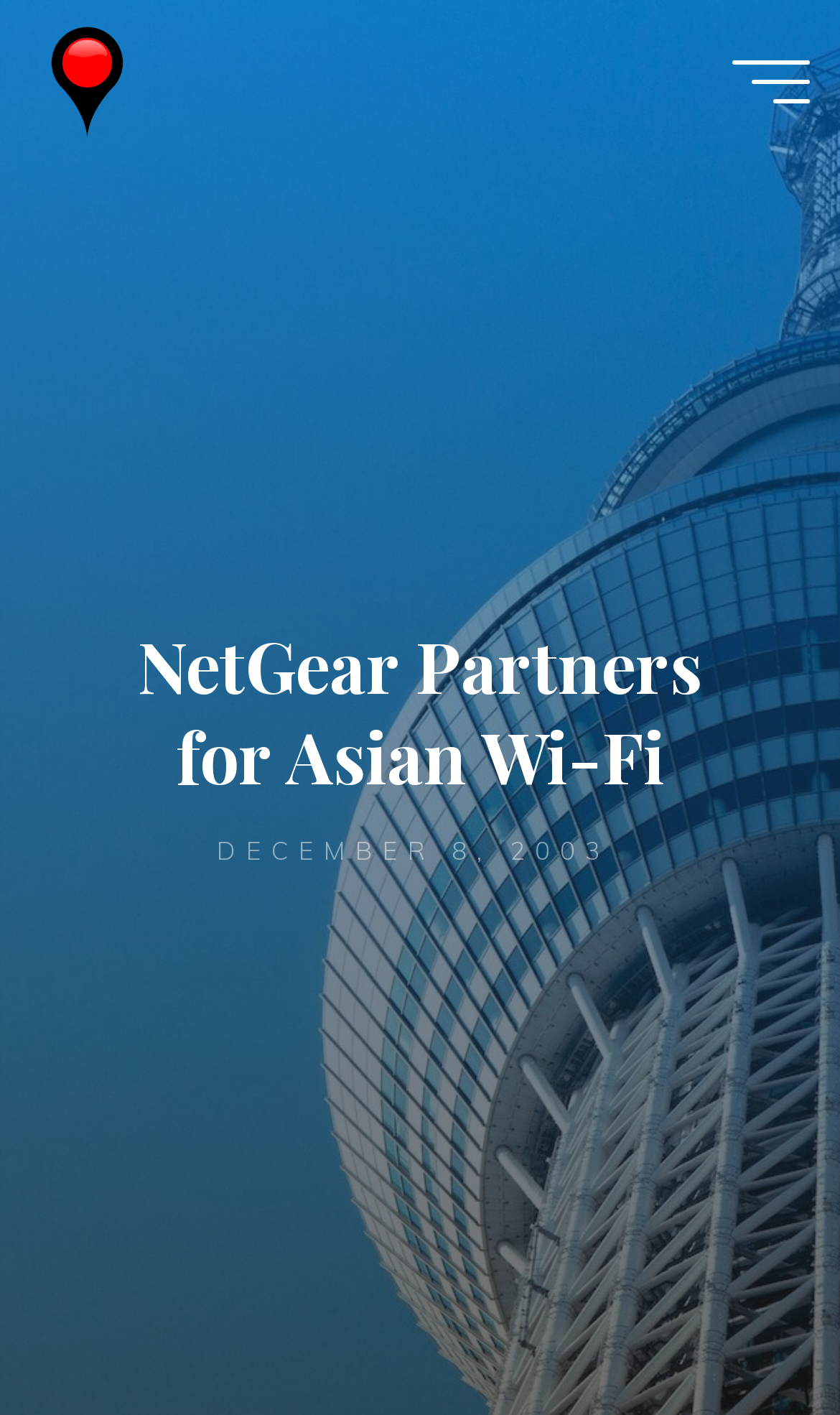Describe all the key features and sections of the webpage thoroughly.

The webpage is about NetGear's partnership with Legend Group in China and Softbank BB in Japan to sell Wi-Fi products, aiming to increase sales in Asia. 

At the top left, there is a link to "Wireless Watch Japan" accompanied by an image with the same name. Below this link, there is another link to "Wireless Watch Japan" with a larger bounding box. 

On the top right, a "Main menu" button is located. 

The main content of the webpage is a news article with the title "NetGear Partners for Asian Wi-Fi" situated in the middle of the page. 

Below the title, there is a time element showing the date "DECEMBER 8, 2003". 

At the bottom of the page, a "Back to Top" button is positioned.